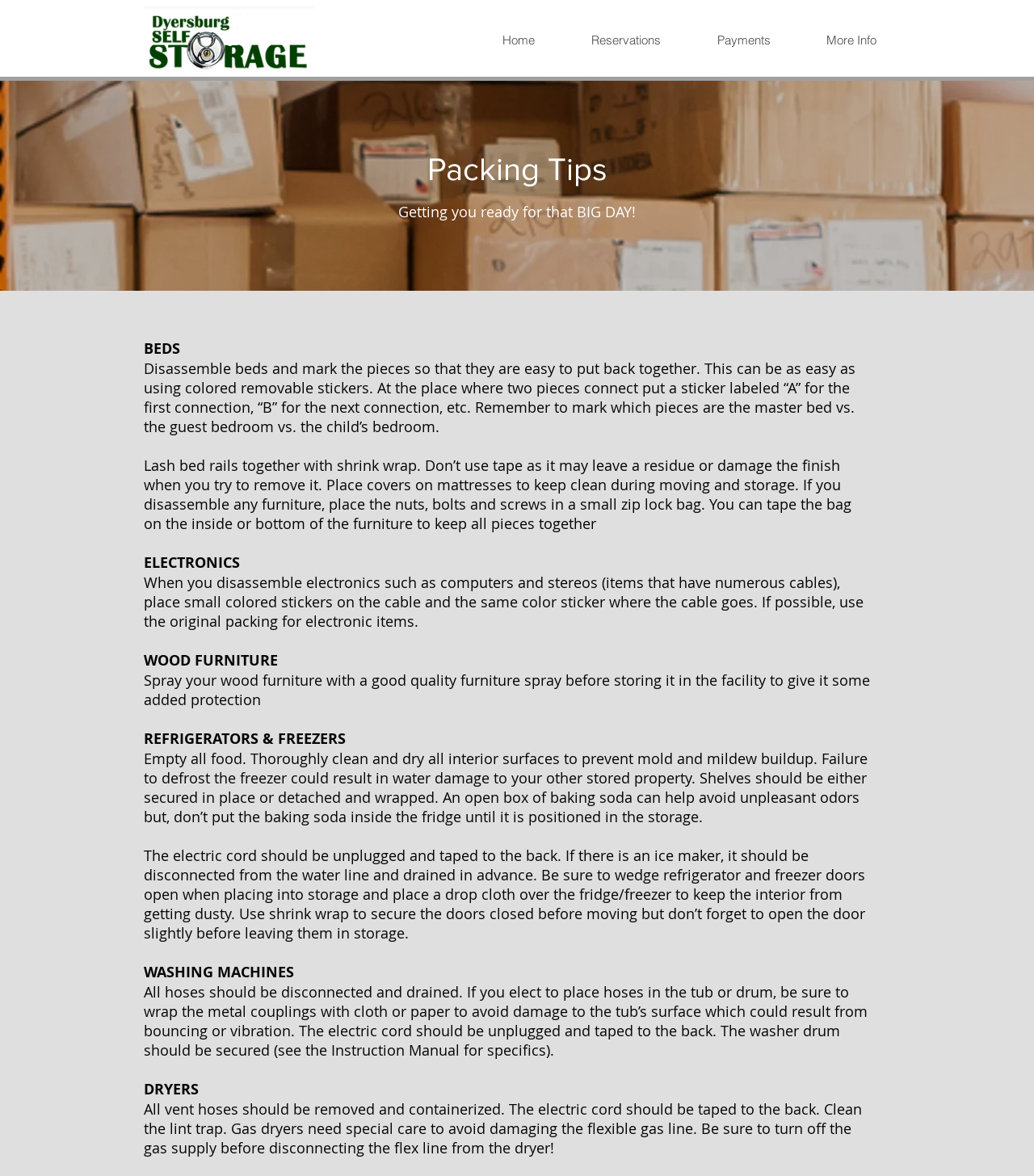What is the main topic of this webpage?
Please answer the question with a detailed and comprehensive explanation.

Based on the webpage's content, it appears to be providing tips and guidelines for packing and storing various items, such as beds, electronics, wood furniture, refrigerators, and washing machines.